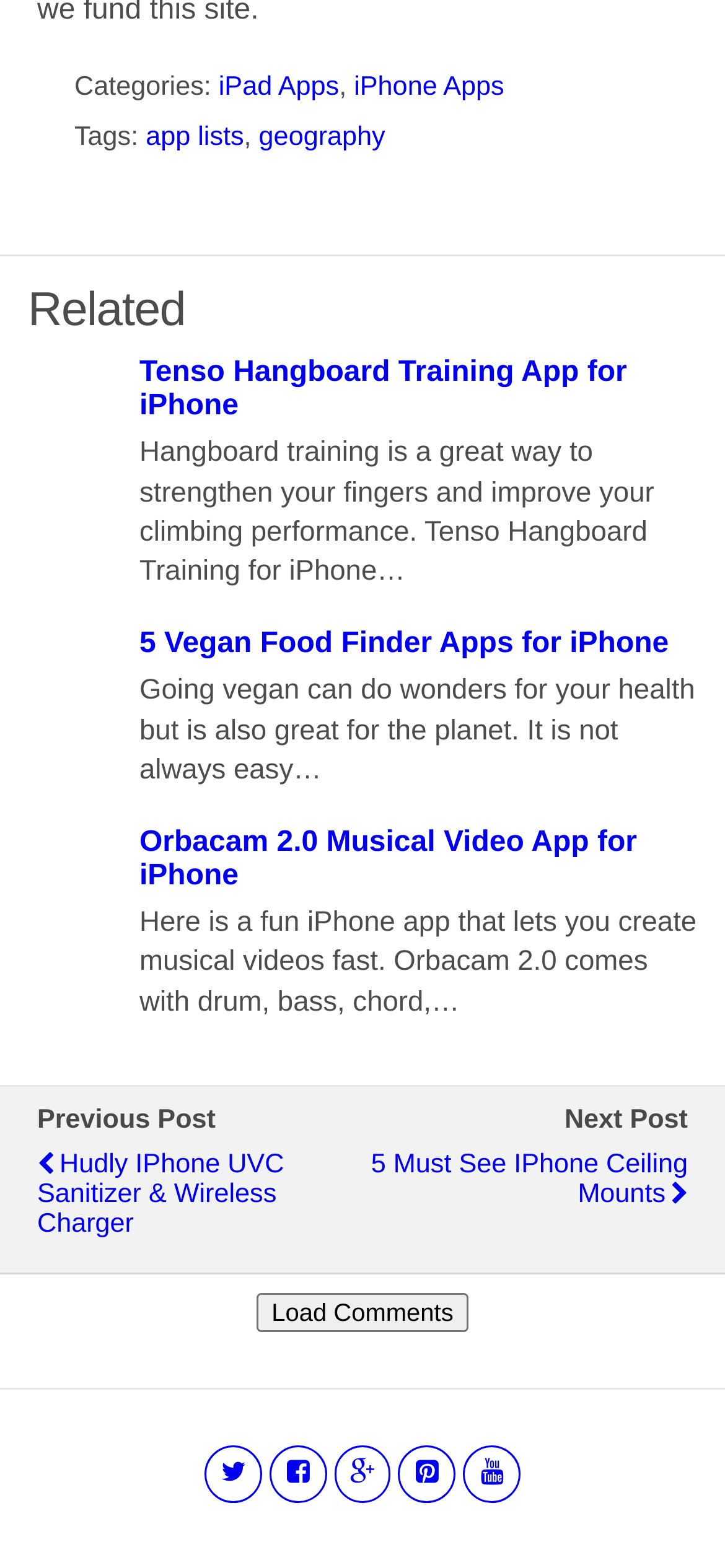Answer the question below using just one word or a short phrase: 
Is there a 'Load Comments' button?

Yes